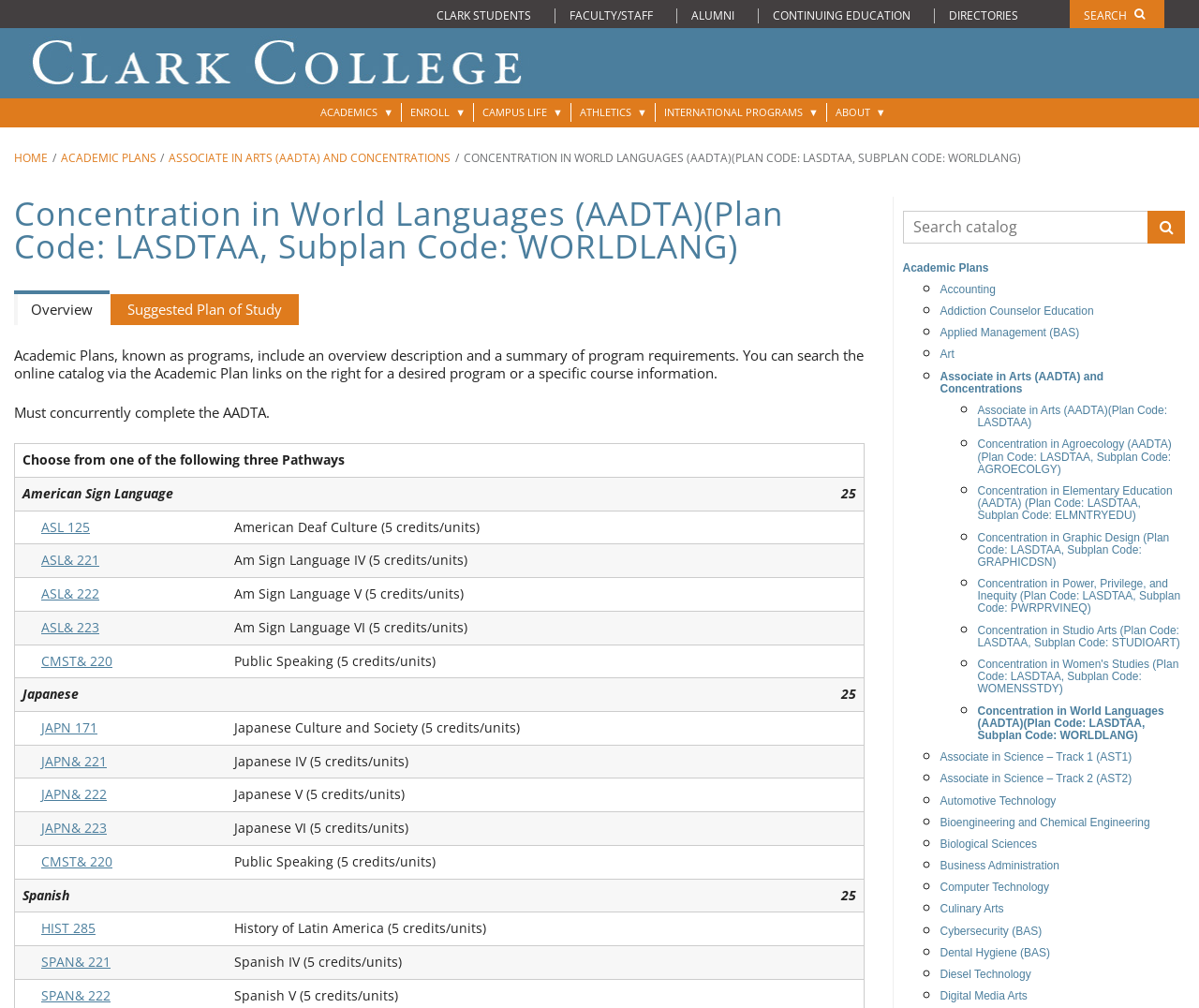Produce an extensive caption that describes everything on the webpage.

This webpage is about the Concentration in World Languages (AADTA) at Clark College. At the top, there is a navigation menu with links to "CLARK STUDENTS", "FACULTY/STAFF", "ALUMNI", "CONTINUING EDUCATION", and "DIRECTORIES". Next to this menu, there is a search bar with a "SEARCH" button. Below this, there is a Clark College logo and a link to "Clark College".

The main navigation menu is located below, with links to "ACADEMICS", "ENROLL", "CAMPUS LIFE", "ATHLETICS", "INTERNATIONAL PROGRAMS", and "ABOUT". Each of these links has a dropdown button next to it.

Below the main navigation menu, there is a breadcrumb navigation menu showing the path "HOME > ACADEMIC PLANS > ASSOCIATE IN ARTS (AADTA) AND CONCENTRATIONS > CONCENTRATION IN WORLD LANGUAGES (AADTA)(PLAN CODE: LASDTAA, SUBPLAN CODE: WORLDLANG)".

The main content of the page is a list of academic plans, with each item represented by a bullet point. The list includes links to various concentrations, such as "Accounting", "Addiction Counselor Education", "Art", and "Concentration in World Languages (AADTA)(Plan Code: LASDTAA, Subplan Code: WORLDLANG)". There are many more items in the list, with a total of 25 links.

At the top right of the page, there is a search bar with a "Search" button, and a link to "Academic Plans" next to it.